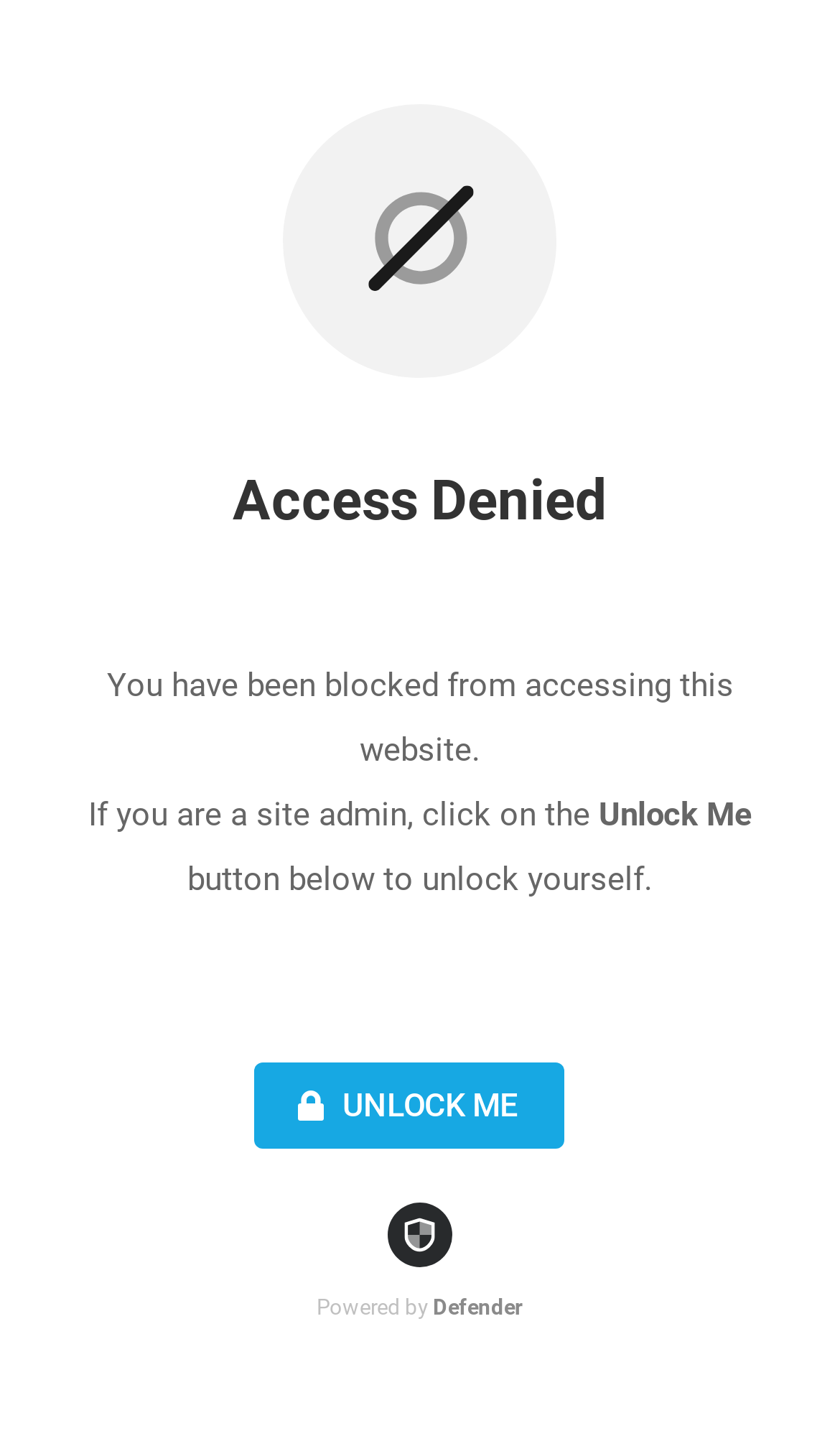Locate the bounding box of the UI element described by: "Sally Kirkman" in the given webpage screenshot.

None